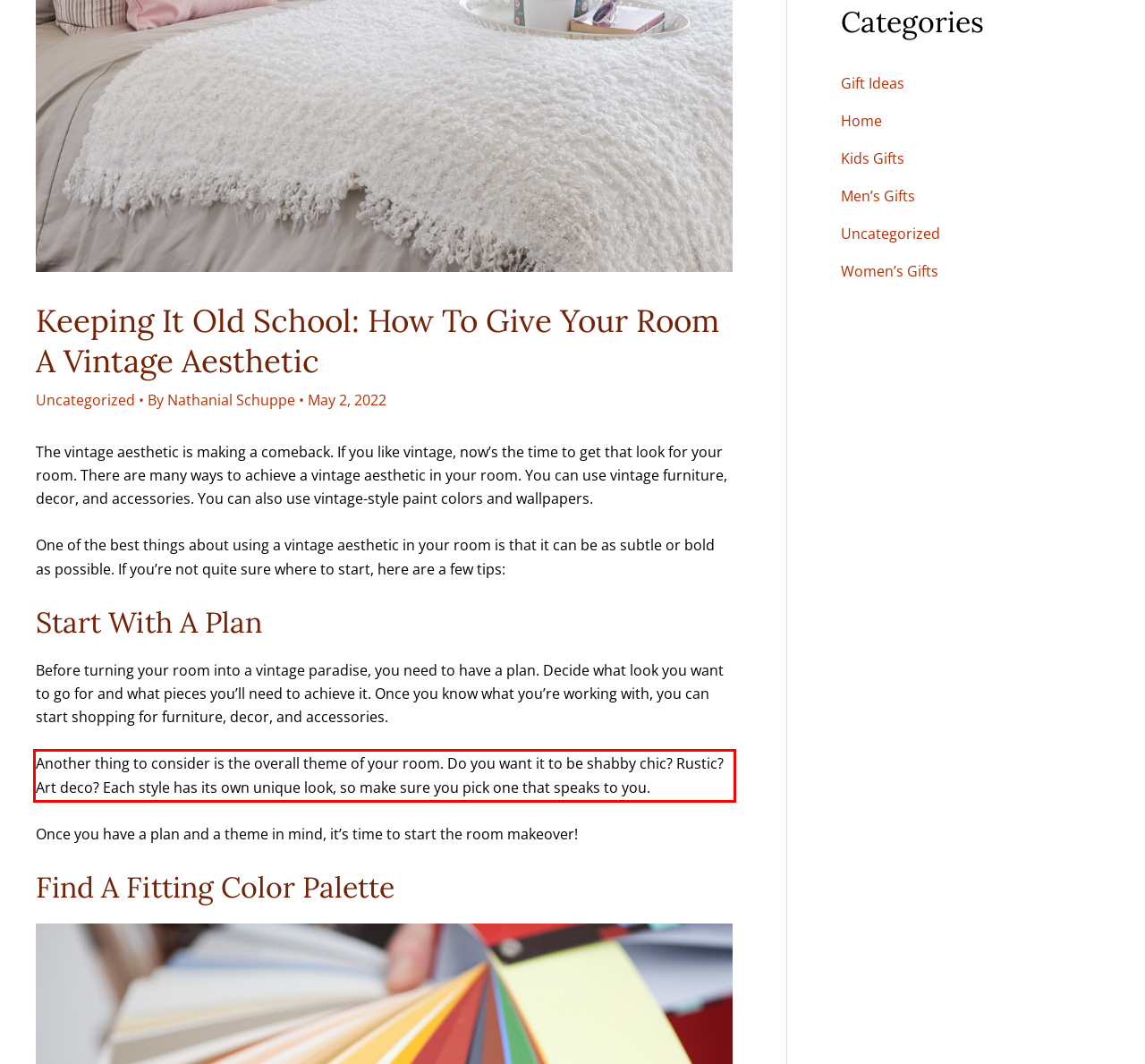Analyze the screenshot of the webpage that features a red bounding box and recognize the text content enclosed within this red bounding box.

Another thing to consider is the overall theme of your room. Do you want it to be shabby chic? Rustic? Art deco? Each style has its own unique look, so make sure you pick one that speaks to you.